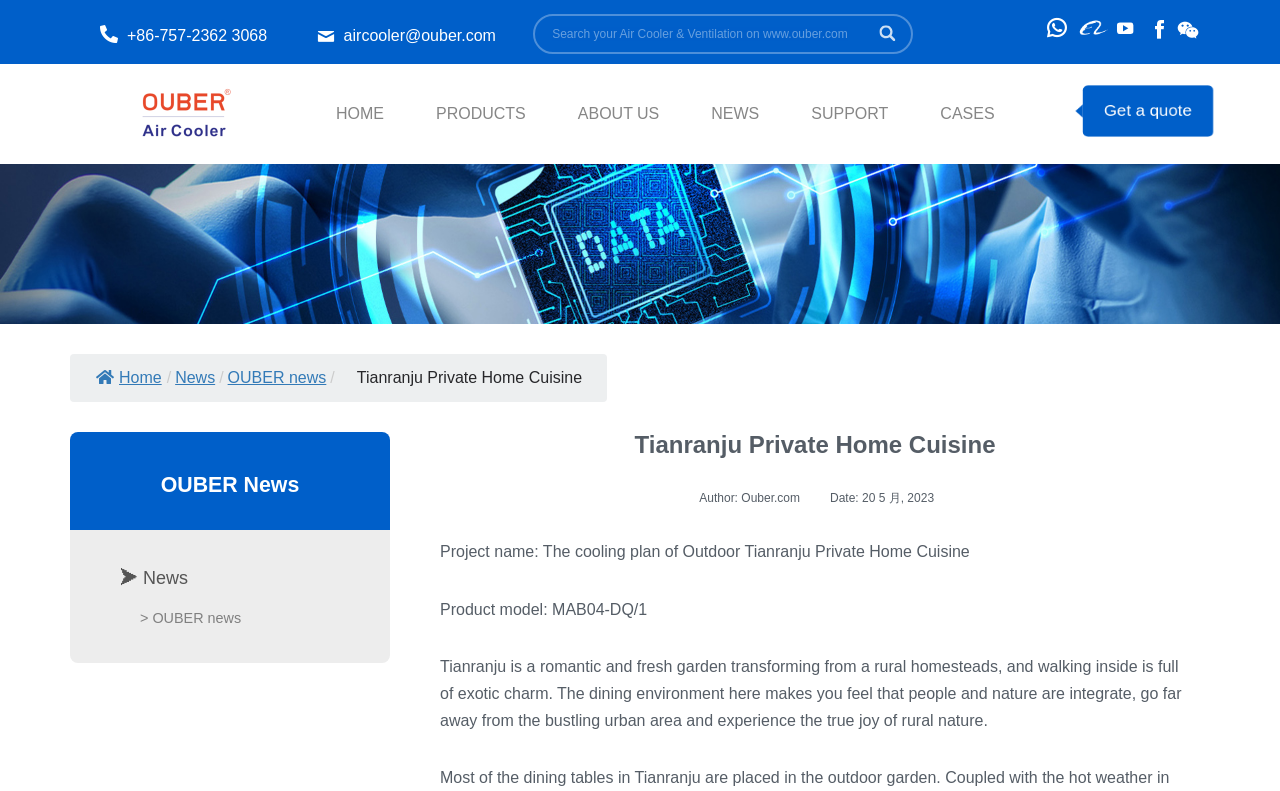What is the name of the project described on this webpage?
Please answer using one word or phrase, based on the screenshot.

The cooling plan of Outdoor Tianranju Private Home Cuisine